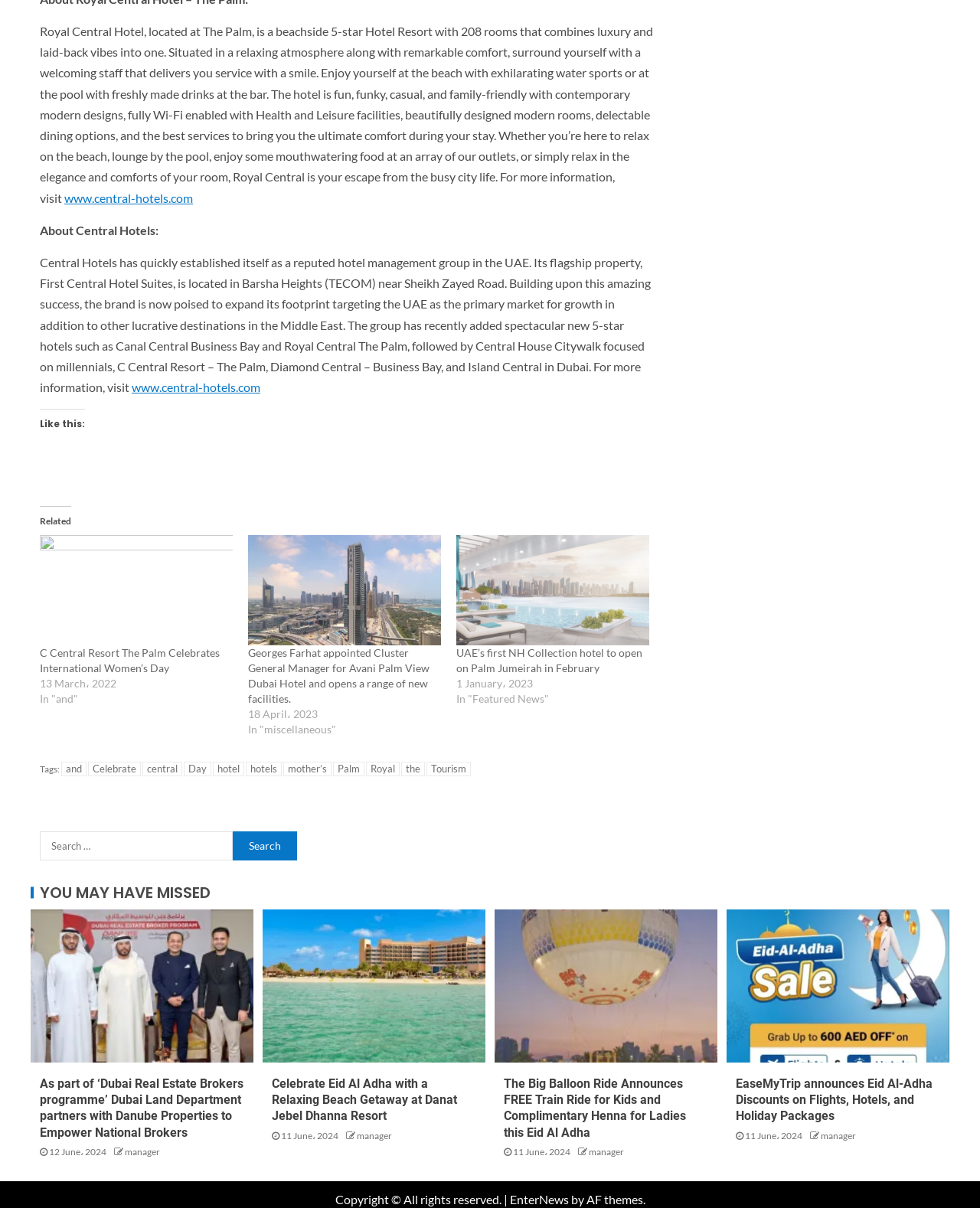Determine the bounding box for the UI element described here: "manager".

[0.838, 0.935, 0.873, 0.945]